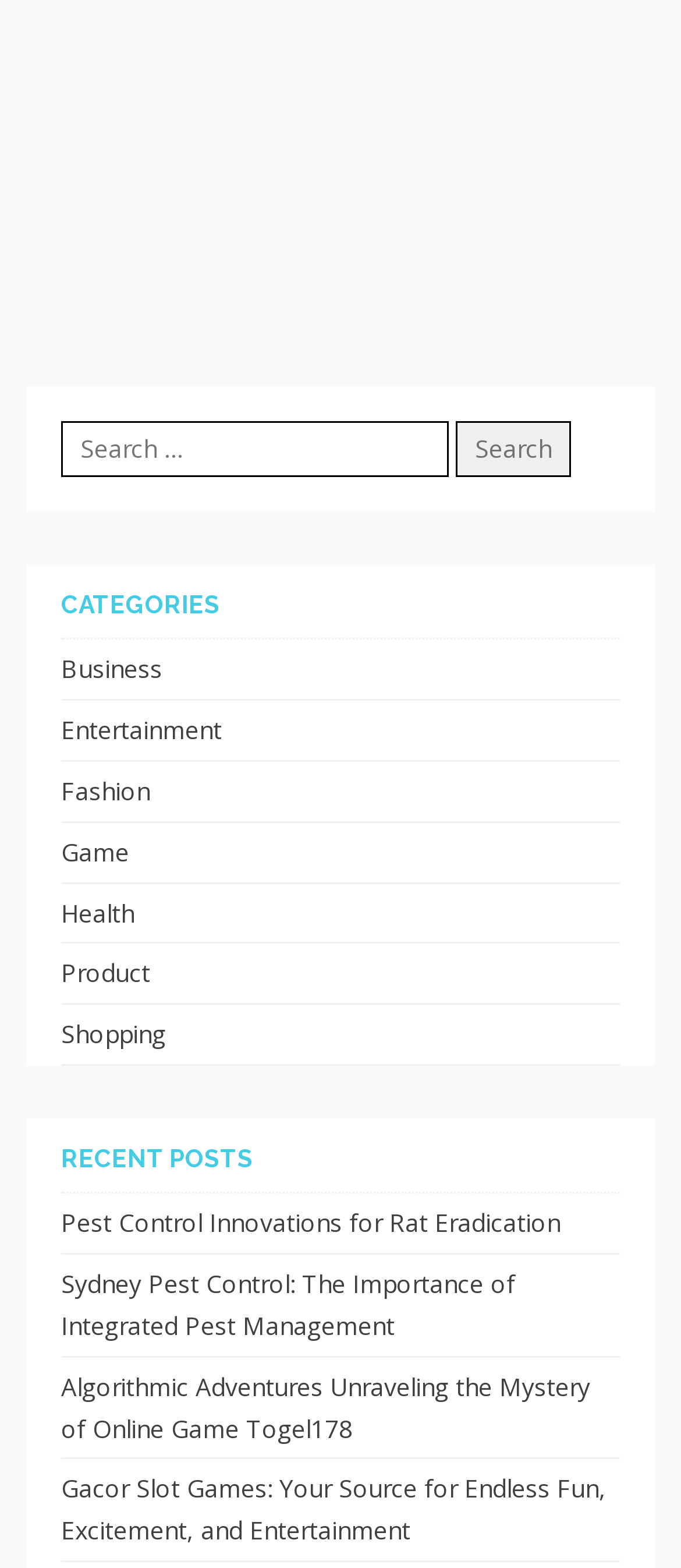Locate the bounding box coordinates of the clickable element to fulfill the following instruction: "Click the 'Article 3 – Education via Games and Simulations from Recommended Web Sites' link". Provide the coordinates as four float numbers between 0 and 1 in the format [left, top, right, bottom].

None